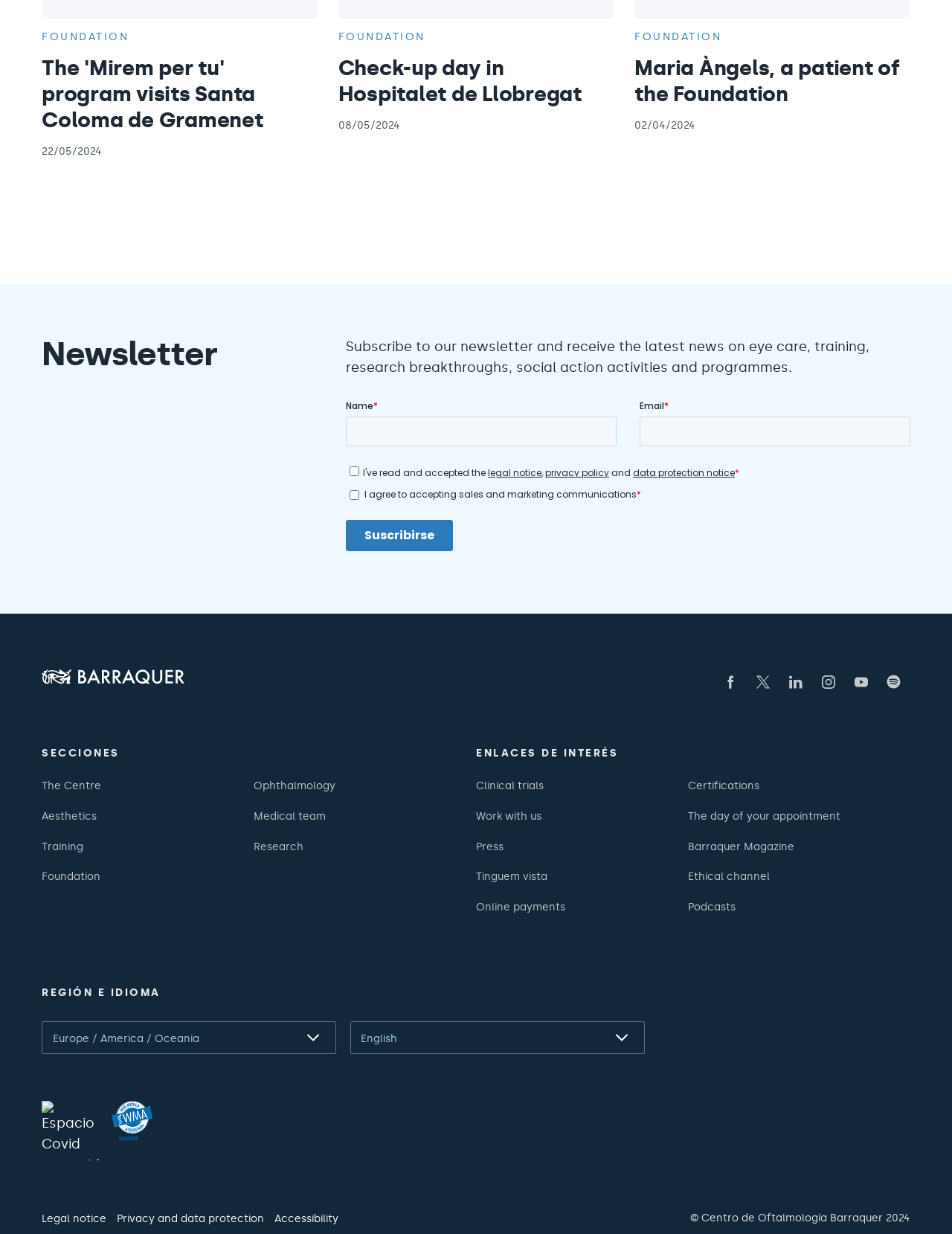Identify the bounding box for the described UI element: "Work with us".

[0.5, 0.649, 0.712, 0.674]